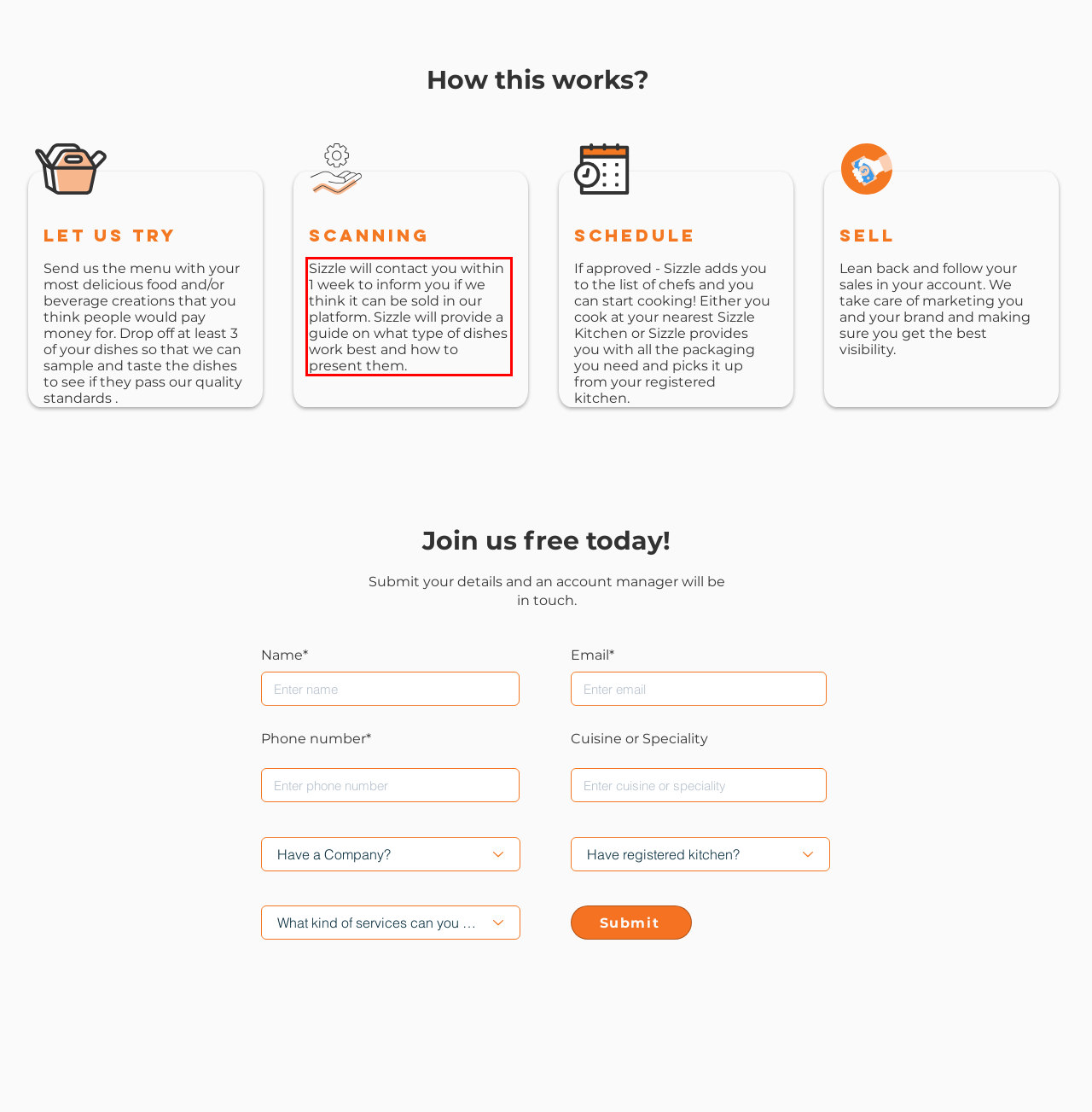From the given screenshot of a webpage, identify the red bounding box and extract the text content within it.

Sizzle will contact you within 1 week to inform you if we think it can be sold in our platform. Sizzle will provide a guide on what type of dishes work best and how to present them.